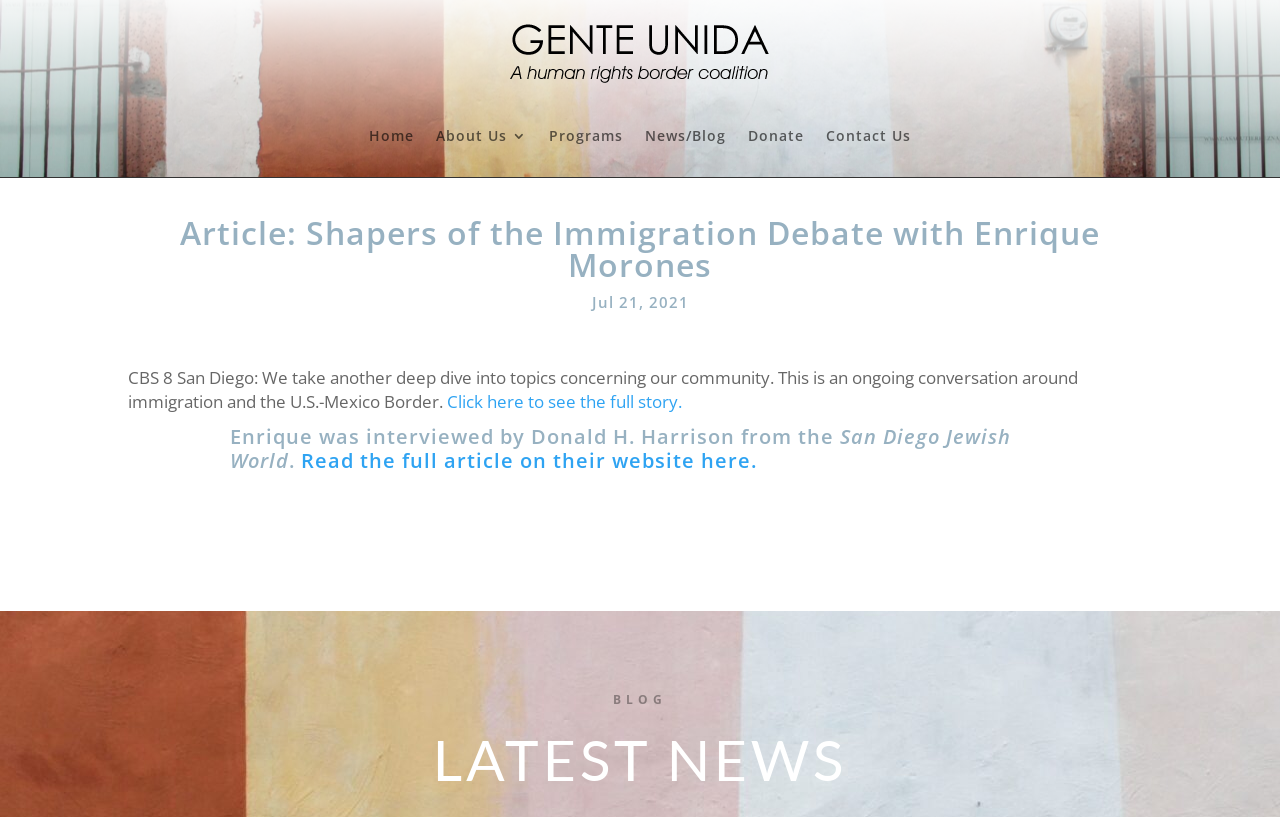Identify the bounding box coordinates of the clickable region required to complete the instruction: "Read the post". The coordinates should be given as four float numbers within the range of 0 and 1, i.e., [left, top, right, bottom].

None